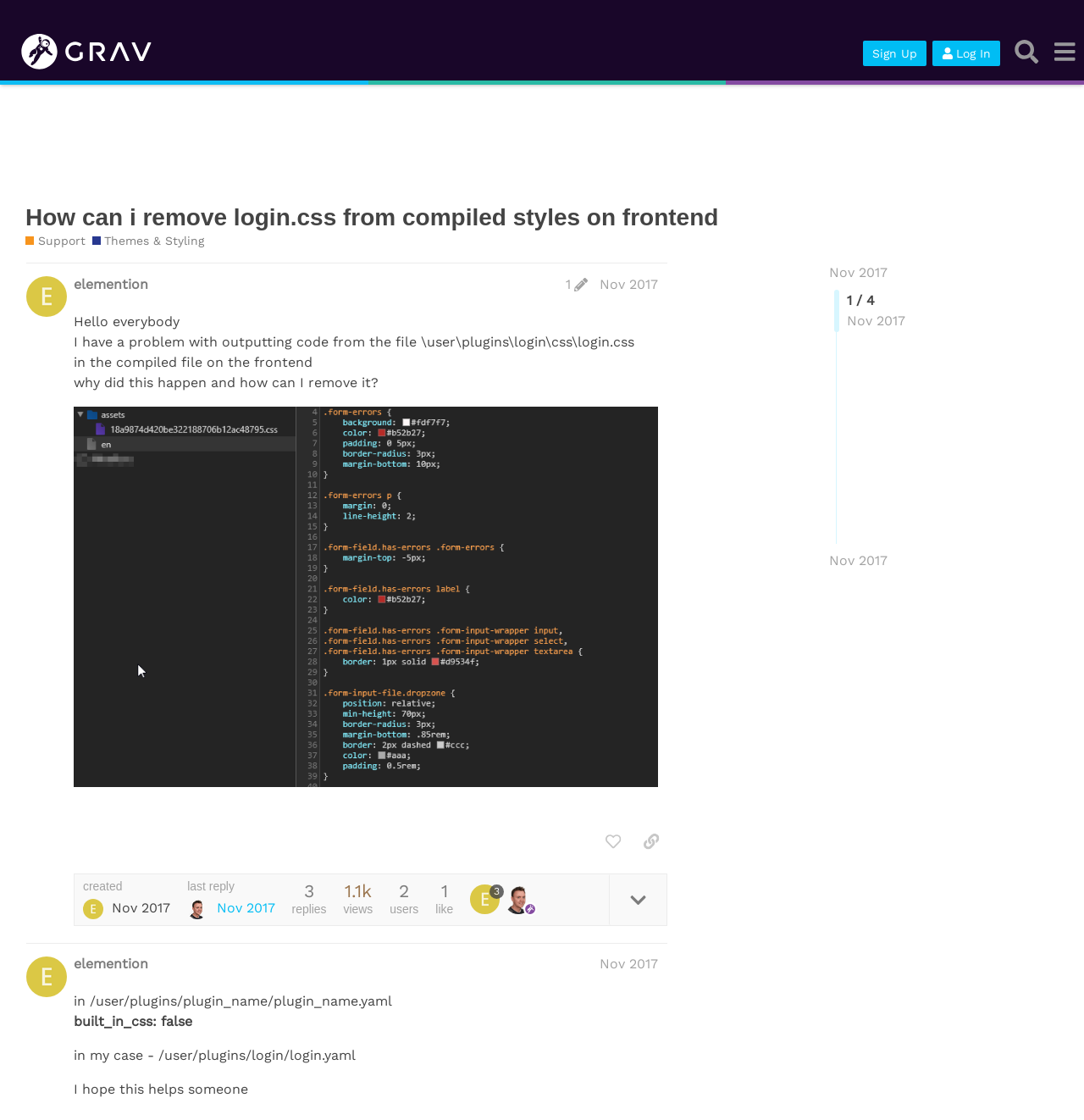Could you indicate the bounding box coordinates of the region to click in order to complete this instruction: "Contact APWU of Florida".

None